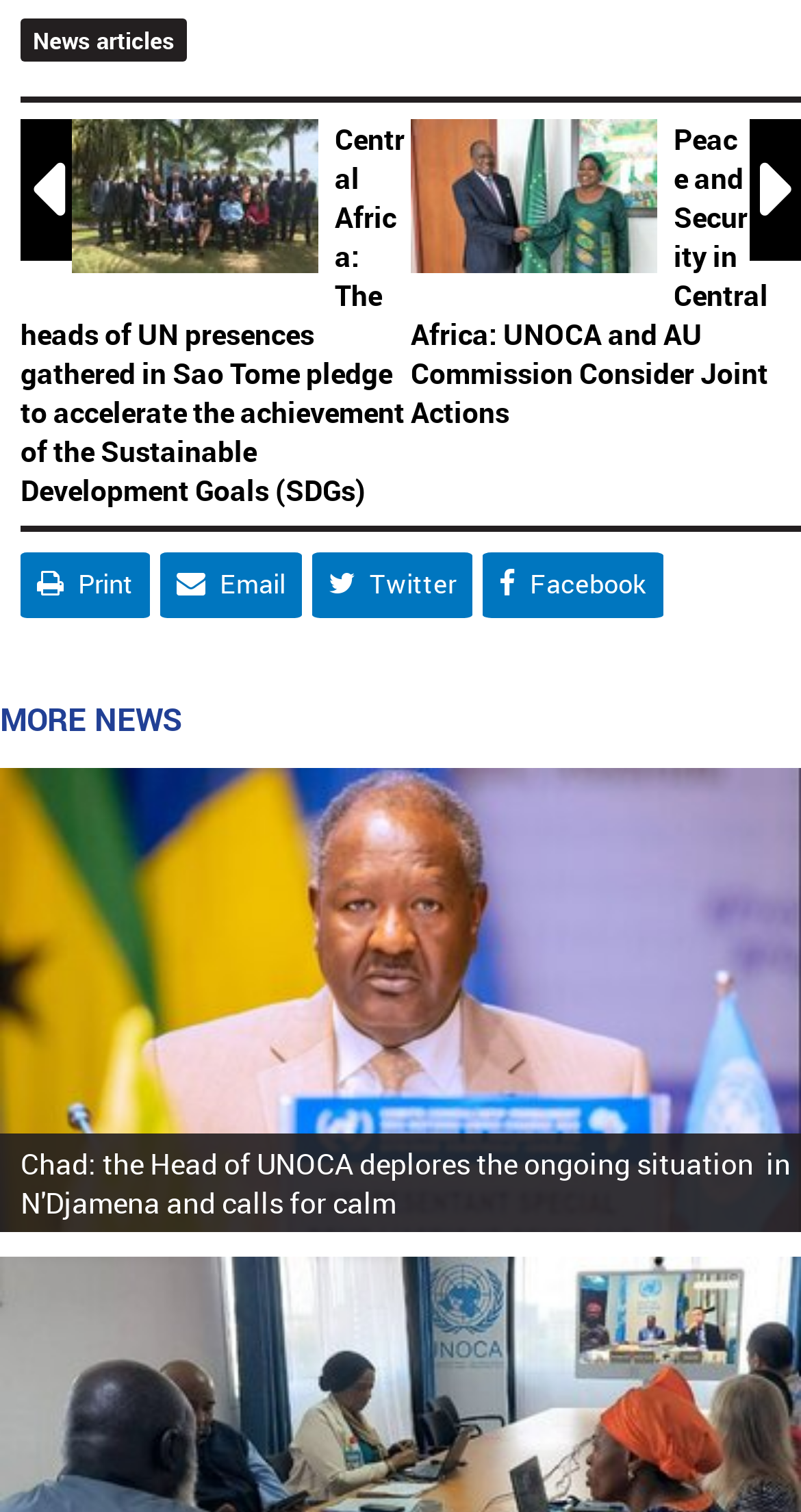Specify the bounding box coordinates for the region that must be clicked to perform the given instruction: "Read more about Peace and Security in Central Africa".

[0.513, 0.079, 0.841, 0.187]